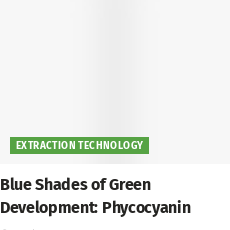What is the title of the article?
Refer to the image and give a detailed response to the question.

The title of the article is presented in bold below the green banner, emphasizing its significance and indicating that the article is exploring the topic of phycocyanin in the context of green development.